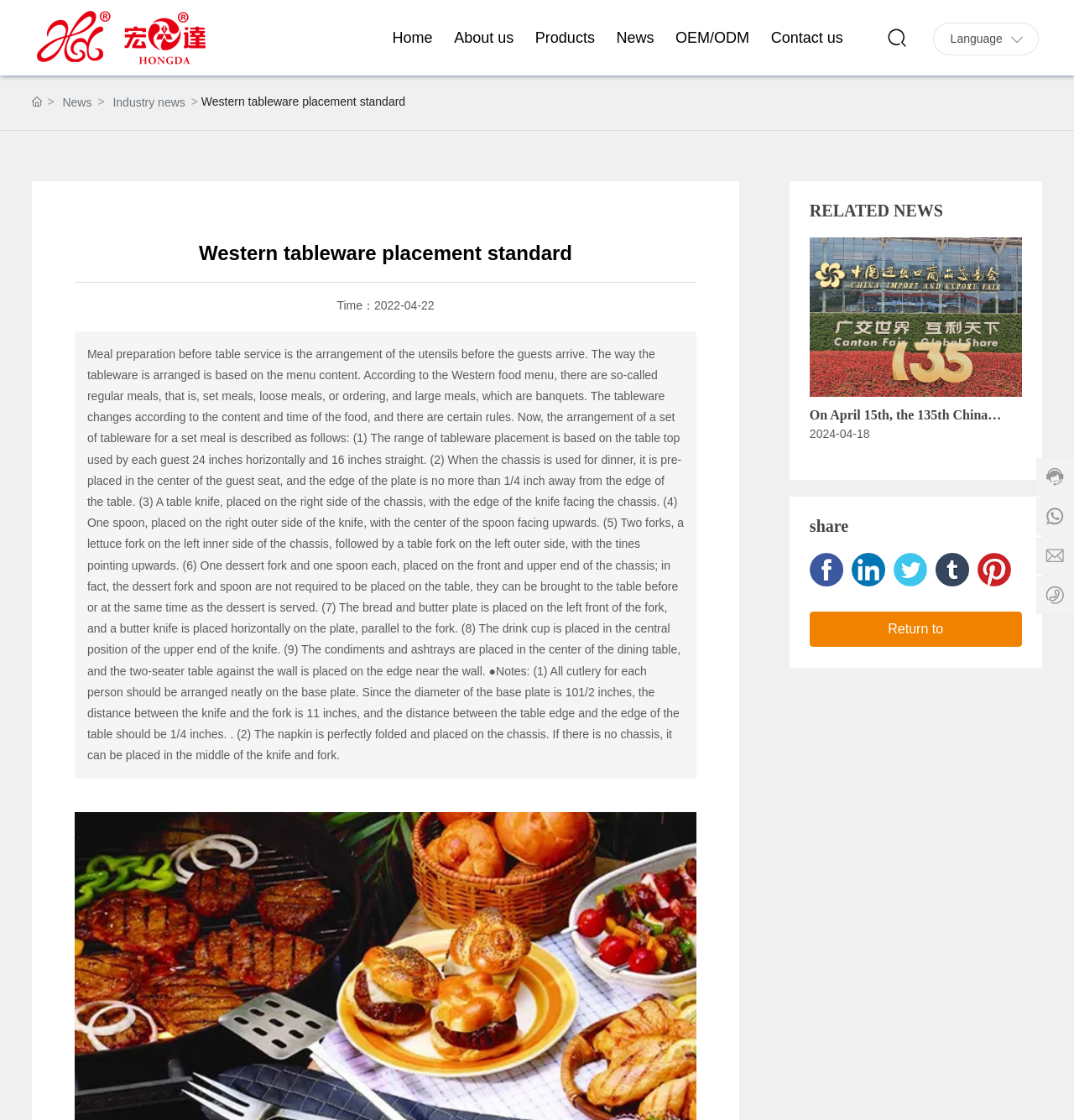Use the information in the screenshot to answer the question comprehensively: What is the date of the news article?

I found the date of the news article by looking at the static text elements on the webpage. The news article has a date '2022-04-22' mentioned below the title 'Western tableware placement standard'.